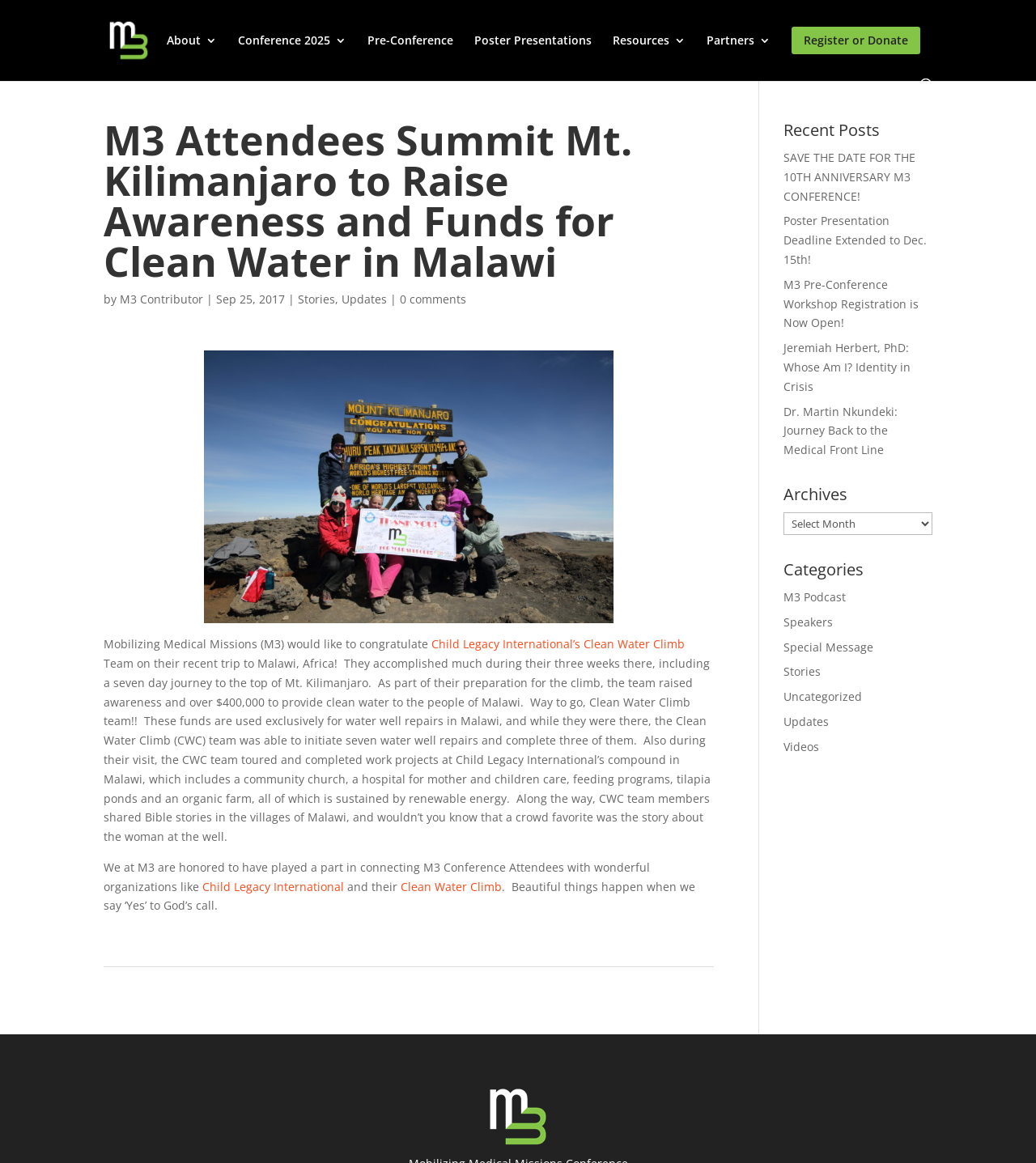Identify the bounding box coordinates for the UI element mentioned here: "0 comments". Provide the coordinates as four float values between 0 and 1, i.e., [left, top, right, bottom].

[0.386, 0.251, 0.45, 0.264]